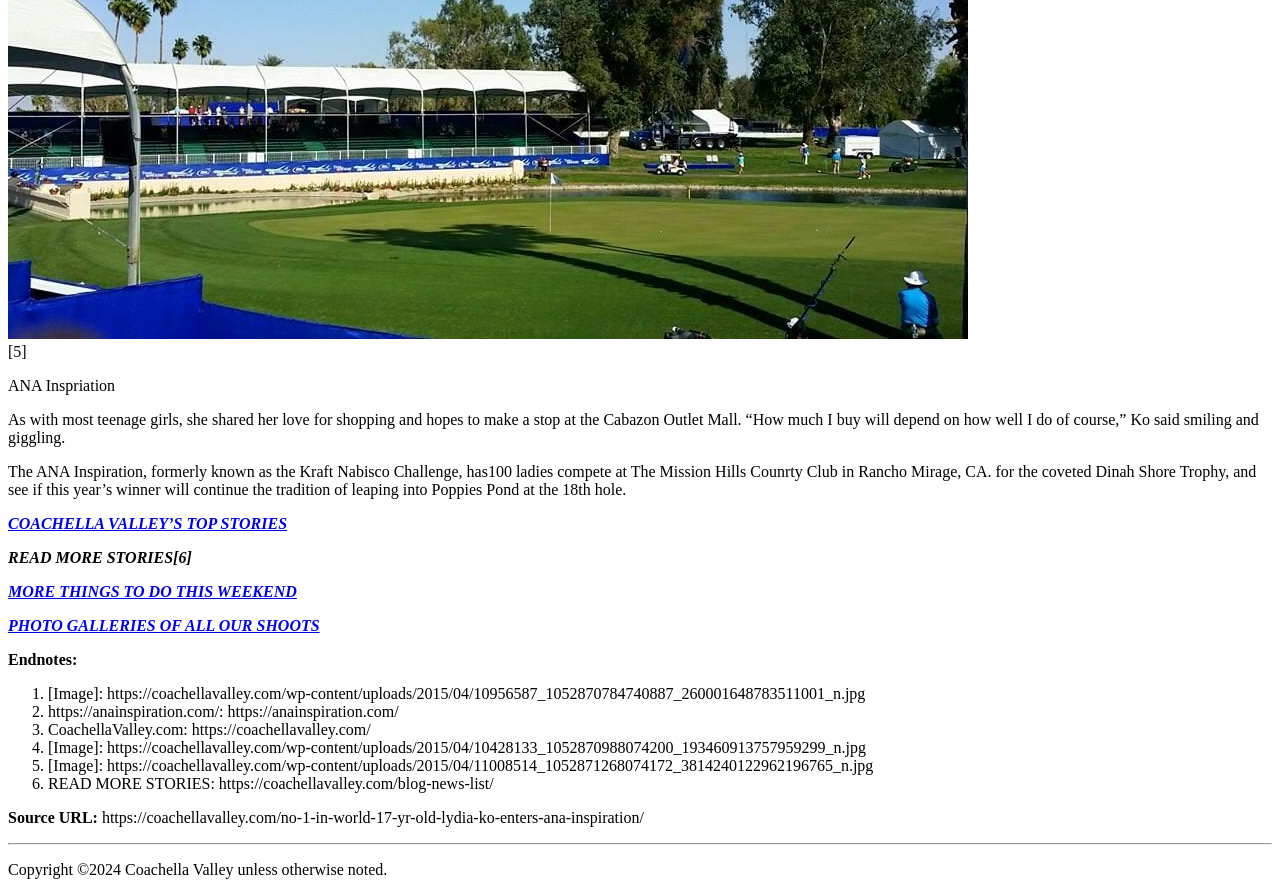What is the name of the trophy awarded to the winner of the ANA Inspiration?
Please use the visual content to give a single word or phrase answer.

Dinah Shore Trophy